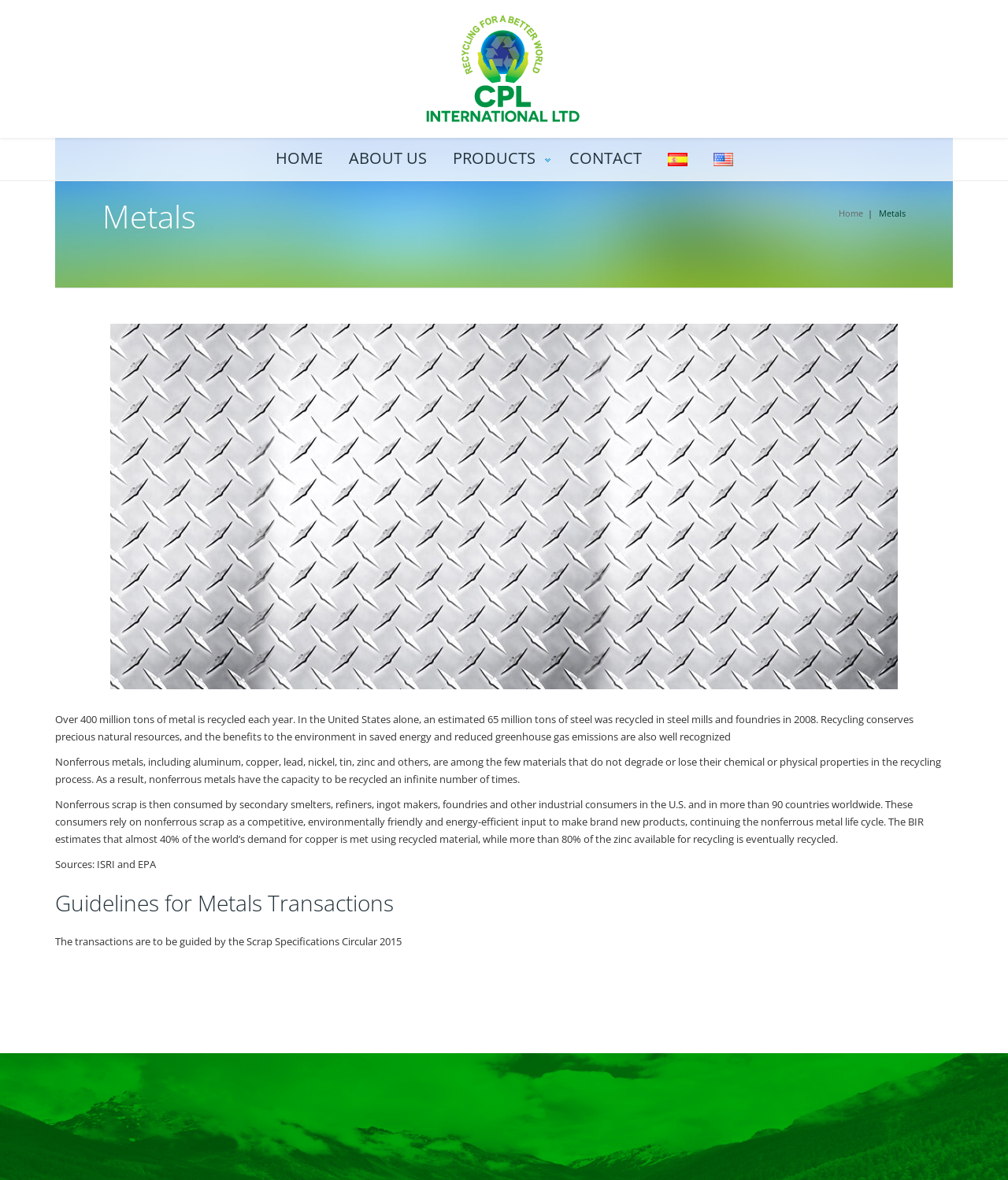Using the information shown in the image, answer the question with as much detail as possible: What percentage of the world's demand for copper is met using recycled material?

According to the webpage, the BIR estimates that almost 40% of the world's demand for copper is met using recycled material, highlighting the importance of recycling in meeting copper demand.